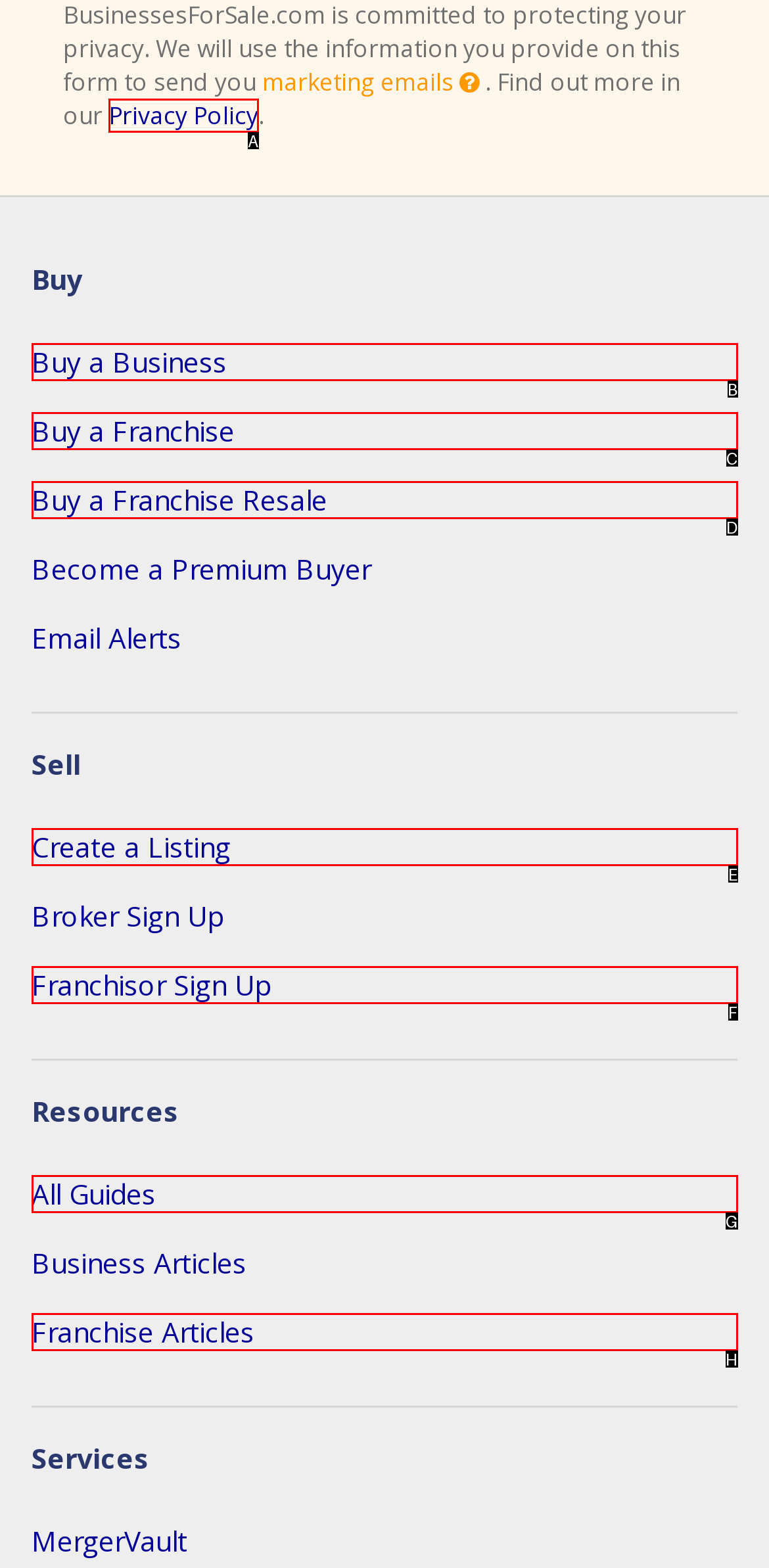Which UI element corresponds to this description: Buy a Franchise Resale
Reply with the letter of the correct option.

D